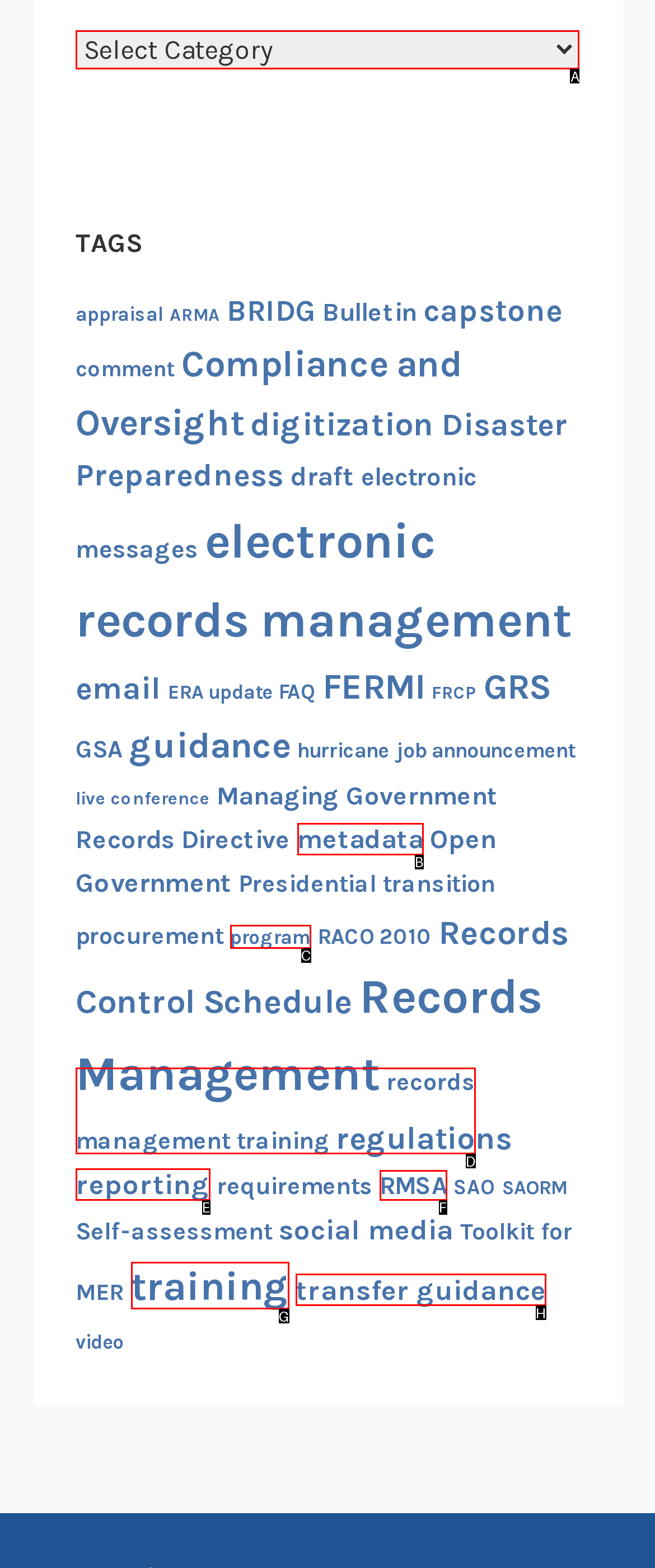Select the correct UI element to complete the task: Learn about records management training
Please provide the letter of the chosen option.

D